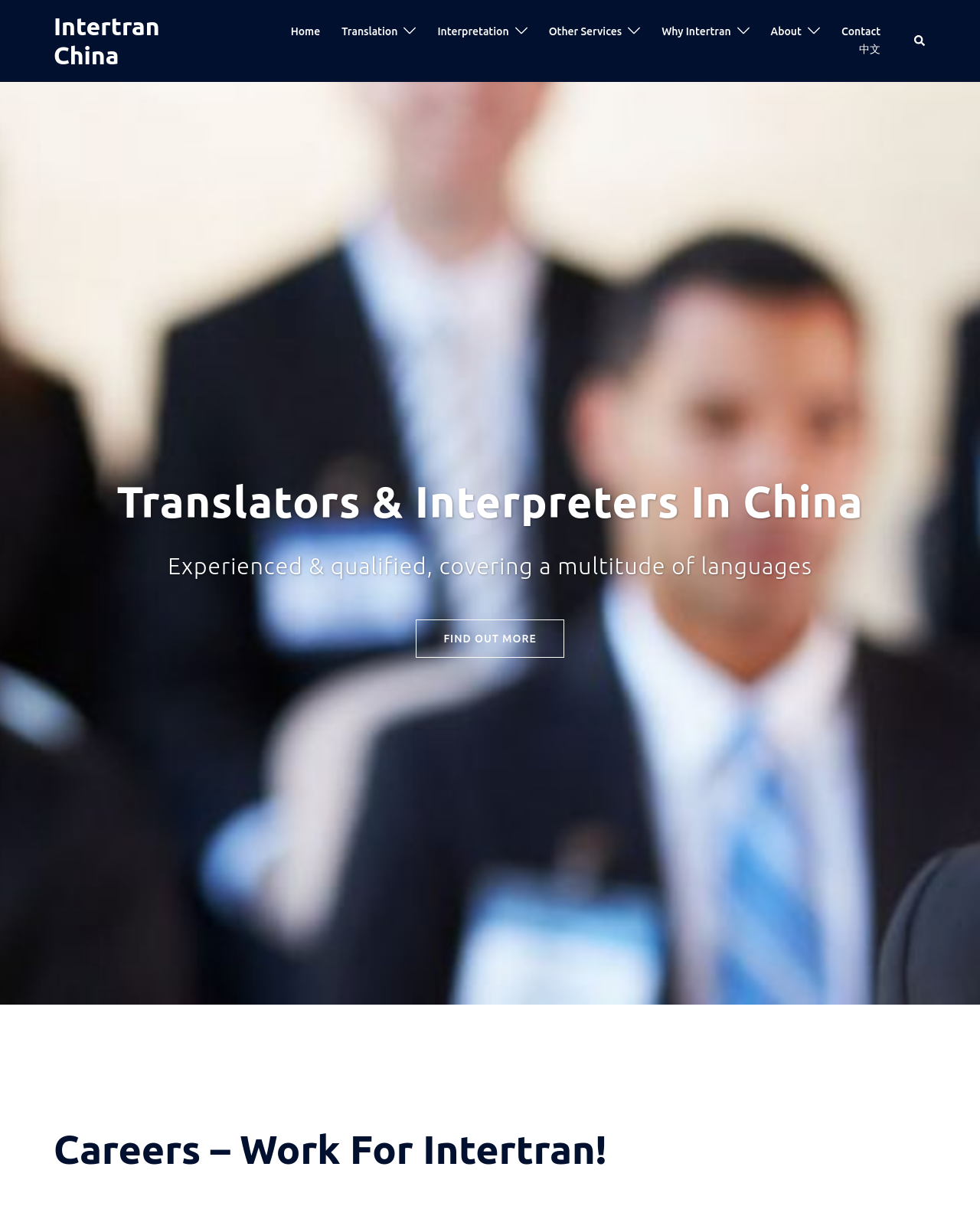Elaborate on the information and visuals displayed on the webpage.

The webpage is about careers and job opportunities at Intertran China, a company that offers translation and interpretation services. At the top left, there is a link to the company's homepage, "Intertran China", followed by a series of links to different sections of the website, including "Home", "Translation", "Interpretation", and "Contact". Each of these links is accompanied by a small image.

Below these links, there is a heading that reads "Translators & Interpreters In China", which is followed by a brief description of the company's services, stating that they have experienced and qualified translators and interpreters covering a multitude of languages.

To the right of this description, there is a call-to-action link, "FIND OUT MORE", which is likely a gateway to more information about the company's career opportunities. Above this link, there is a header that repeats the title of the webpage, "Careers – Work For Intertran!".

At the top right, there are additional links, including "Search" and "中文", which is likely a link to a Chinese-language version of the website.